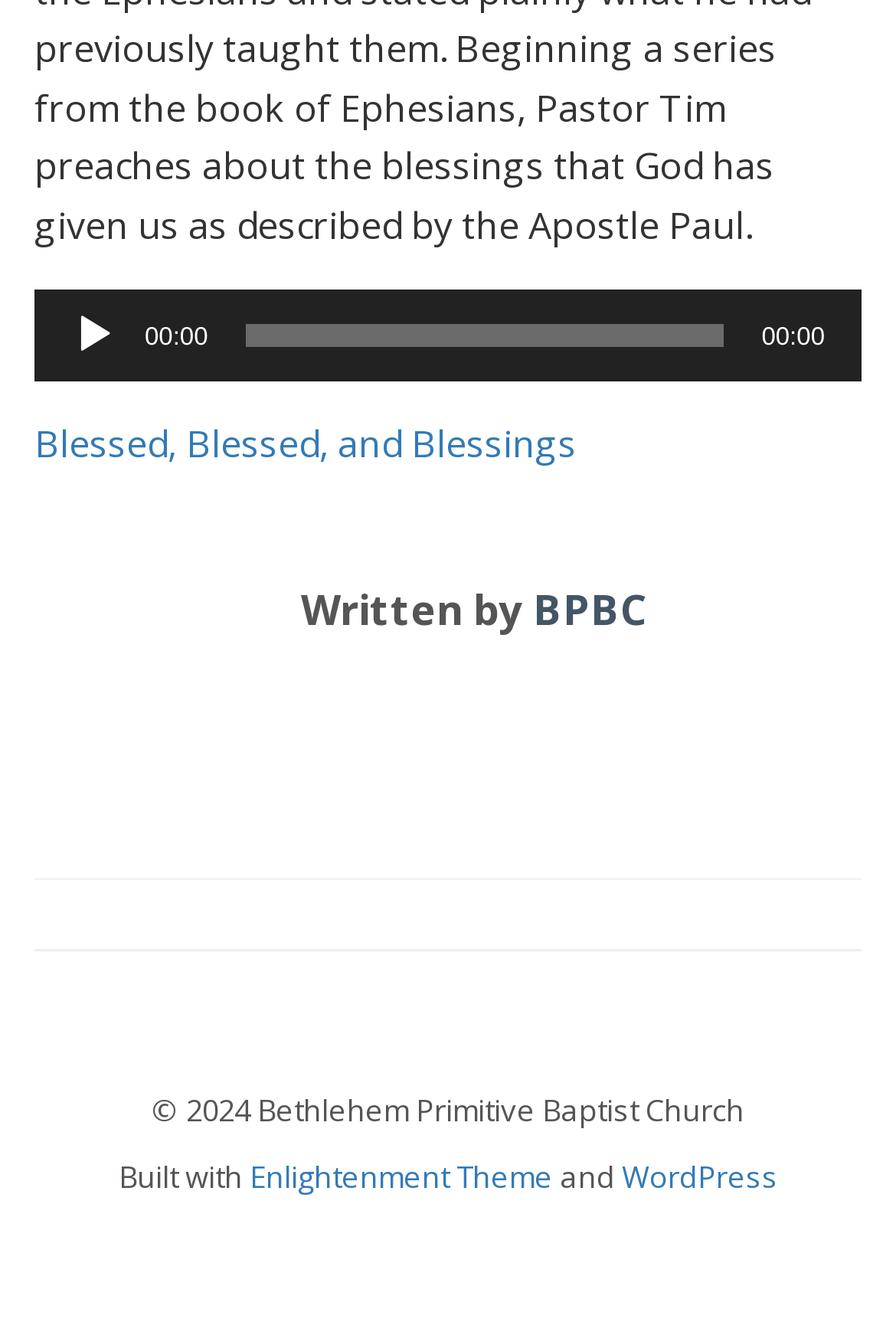Identify the bounding box of the HTML element described as: "Blessed, Blessed, and Blessings".

[0.038, 0.314, 0.644, 0.352]